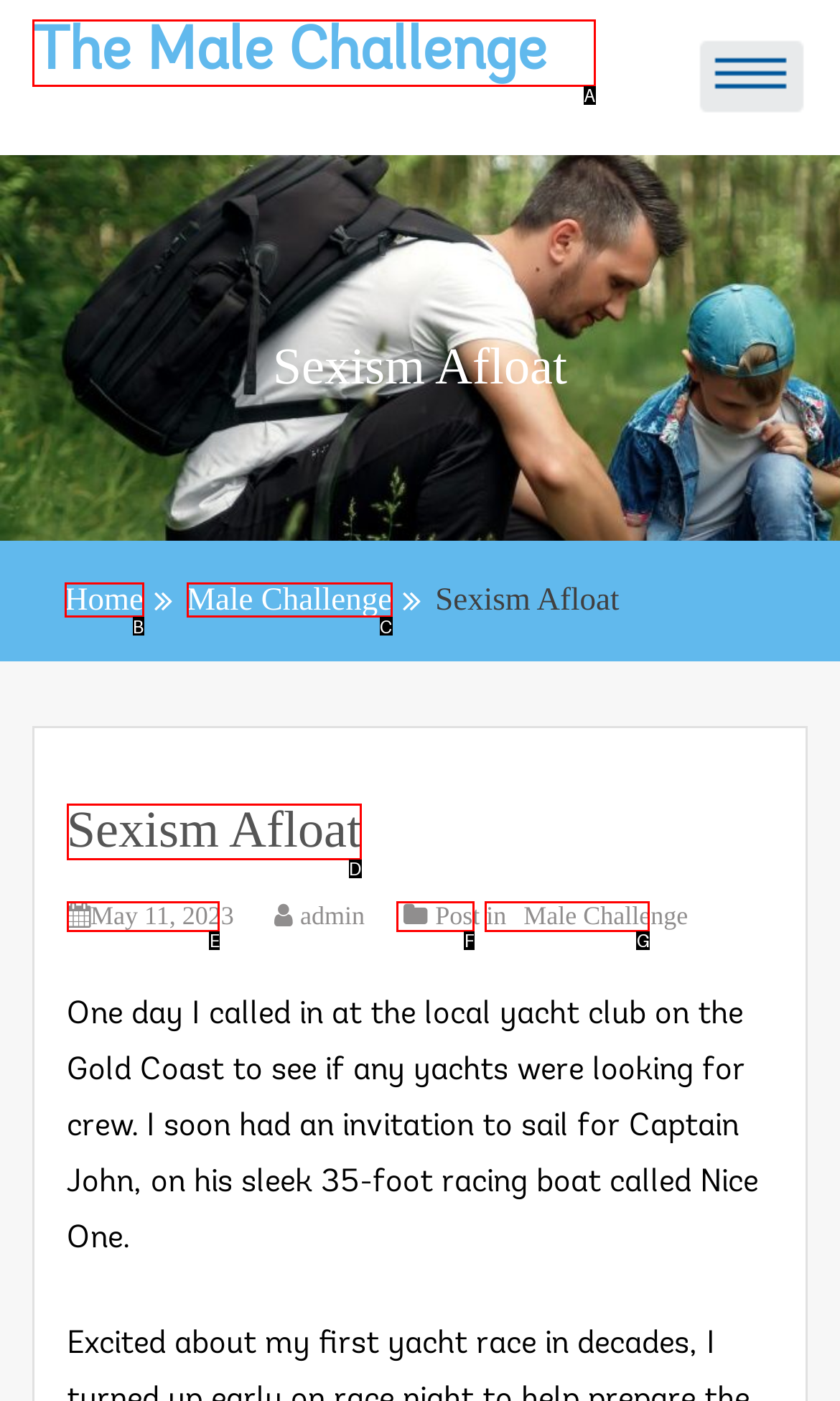Select the letter of the UI element that best matches: May 11, 2023
Answer with the letter of the correct option directly.

E